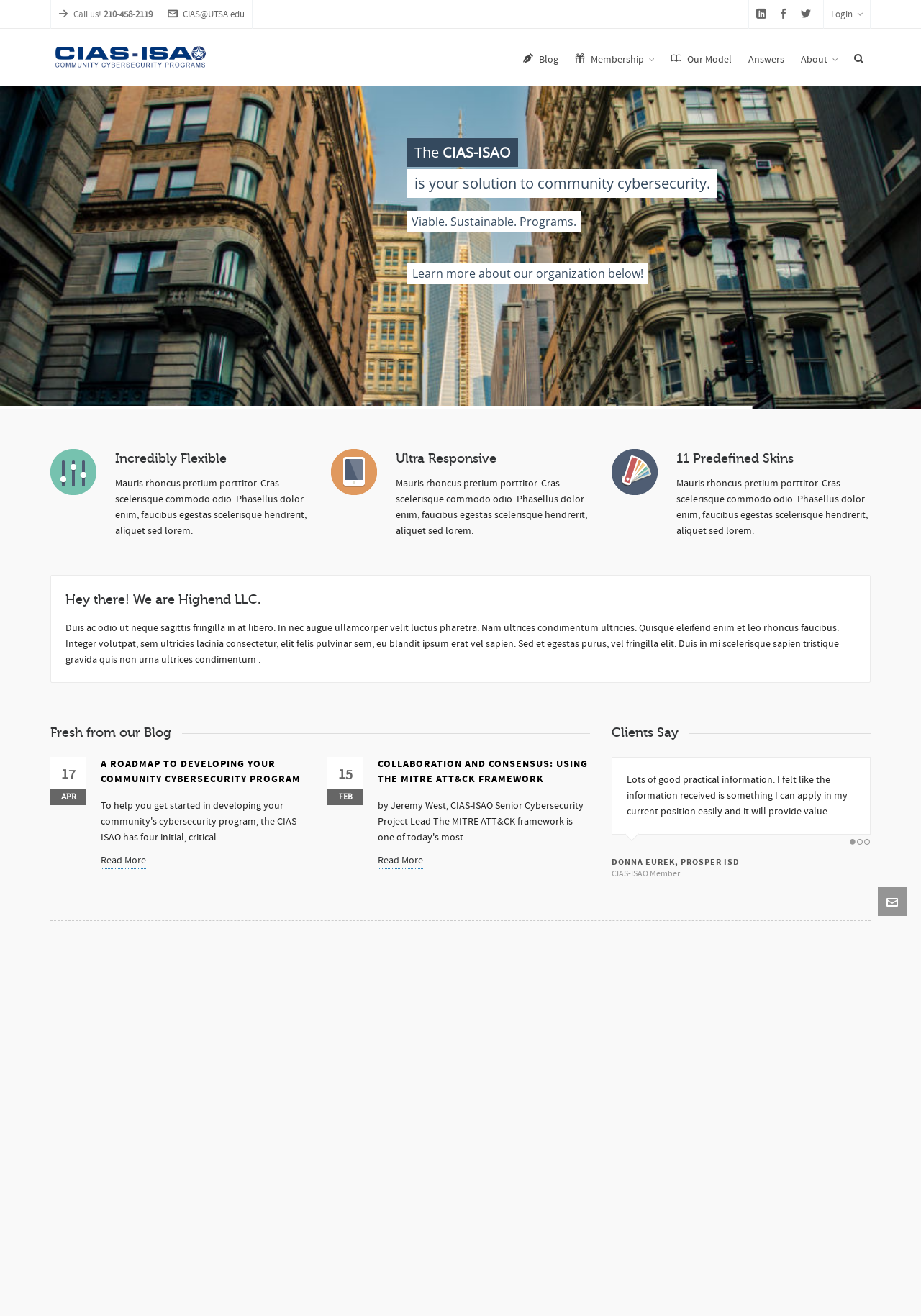What is the topic of the first blog post?
Please provide a detailed answer to the question.

The topic of the first blog post is 'A ROADMAP TO DEVELOPING YOUR COMMUNITY CYBERSECURITY PROGRAM', which is indicated by the title of the post.